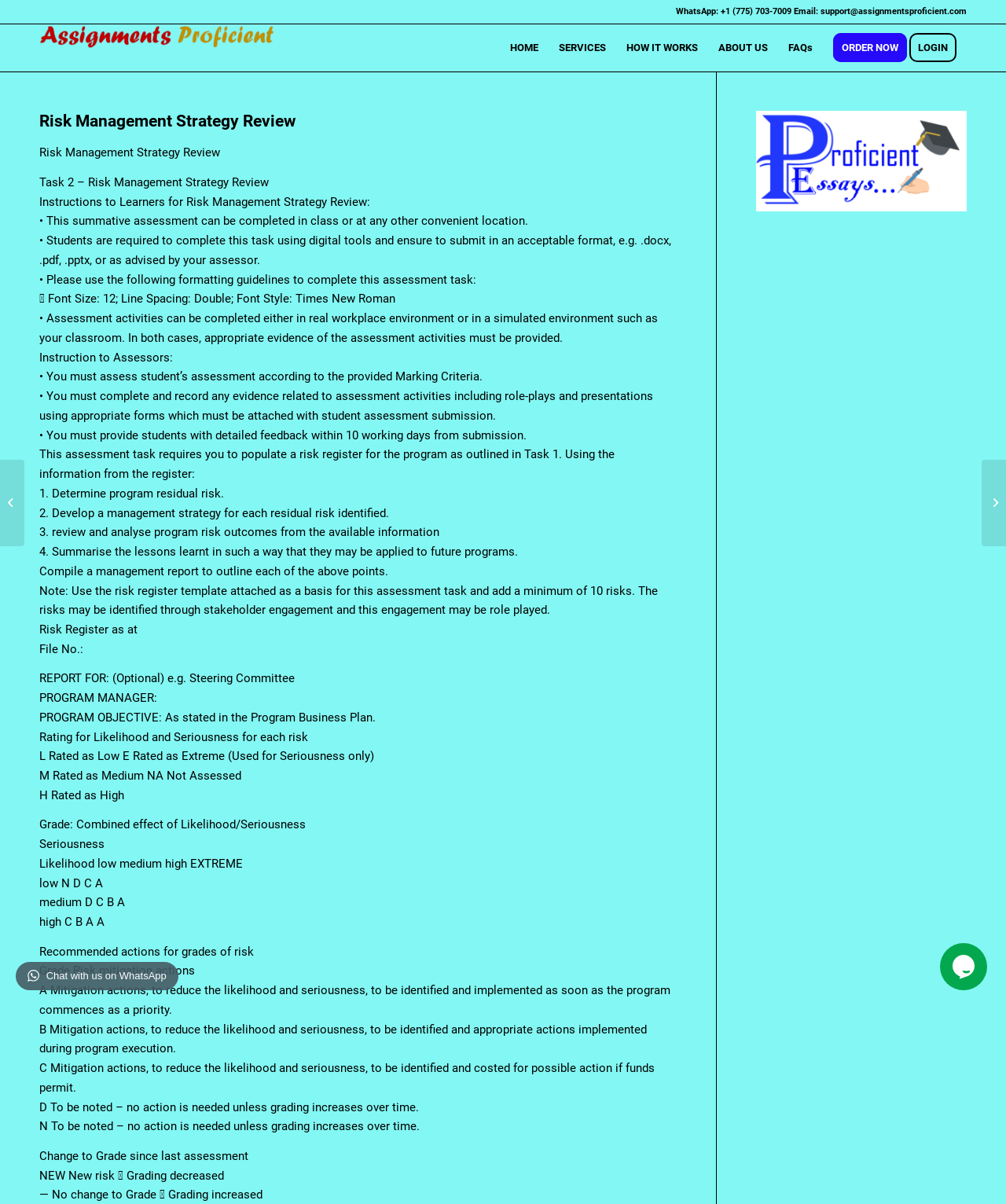What is the recommended action for a risk with a grade of A?
Using the information presented in the image, please offer a detailed response to the question.

I found the recommended action for a risk with a grade of A by looking at the risk register template, where it says 'A Mitigation actions, to reduce the likelihood and seriousness, to be identified and implemented as soon as the program commences as a priority.'.